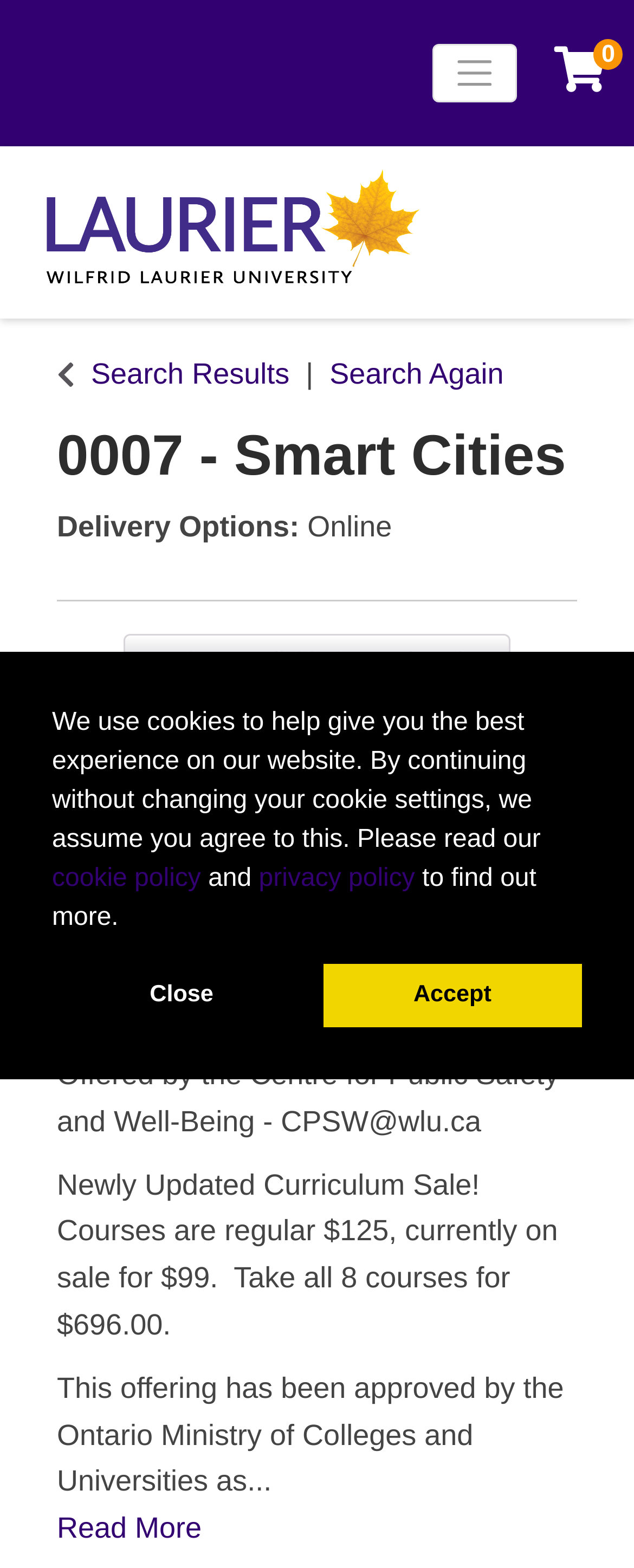Offer a detailed explanation of the webpage layout and contents.

The webpage is about Smart City solutions, emphasizing a collaborative approach to data collection and sharing for safety and risk management. At the top left, there is a Laurier logo, accompanied by a link to the main page. A search bar is located above the main content, with options to search again and view search results.

The main content is divided into sections. The first section has a heading "0007 - Smart Cities" and provides information about delivery options, including online courses. Below this, there is a button to view sections available for registration.

The next section is dedicated to the course description, which is offered by the Centre for Public Safety and Well-Being. The course has a newly updated curriculum, and there is a sale promotion mentioned. The course has been approved by the Ontario Ministry of Colleges and Universities.

At the bottom of the page, there is a dialog box about cookie consent, which informs users about the website's cookie policy and provides links to read more about the cookie and privacy policies. Users can choose to deny or allow cookies.